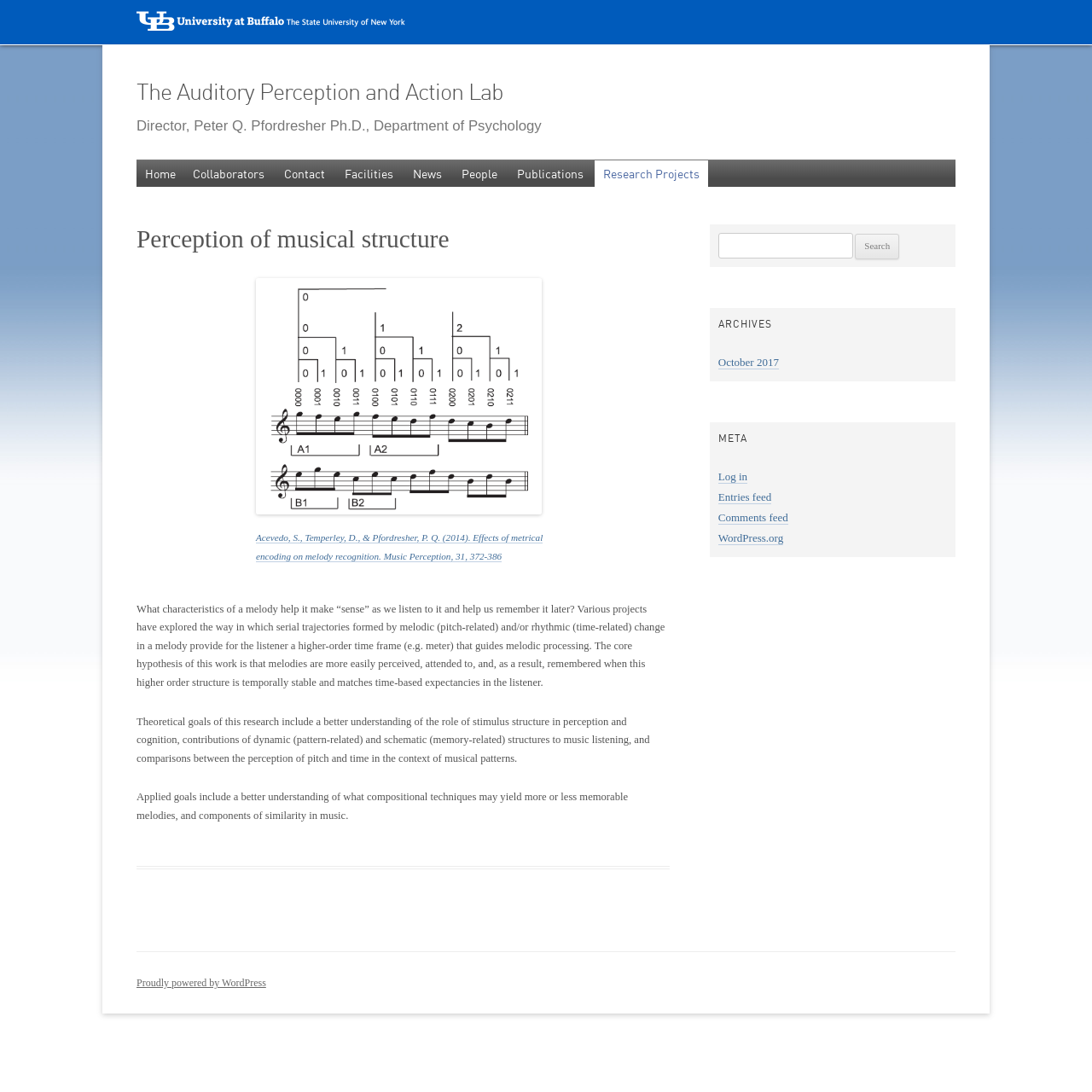Who is the director of the lab?
Answer the question in a detailed and comprehensive manner.

I found the answer by looking at the heading element with the text 'Director, Peter Q. Pfordresher Ph.D., Department of Psychology' which is a child of the root element.